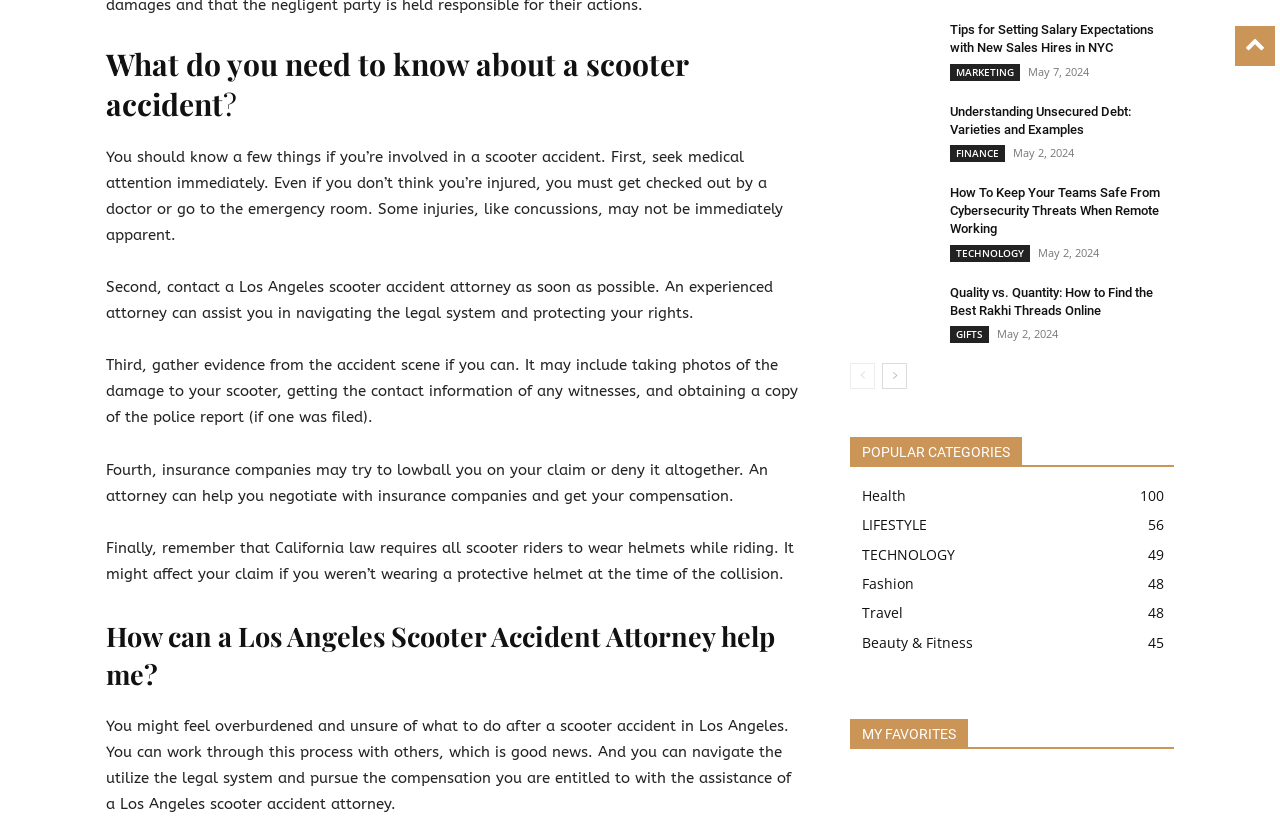Could you indicate the bounding box coordinates of the region to click in order to complete this instruction: "contact a Los Angeles scooter accident attorney".

[0.083, 0.34, 0.604, 0.394]